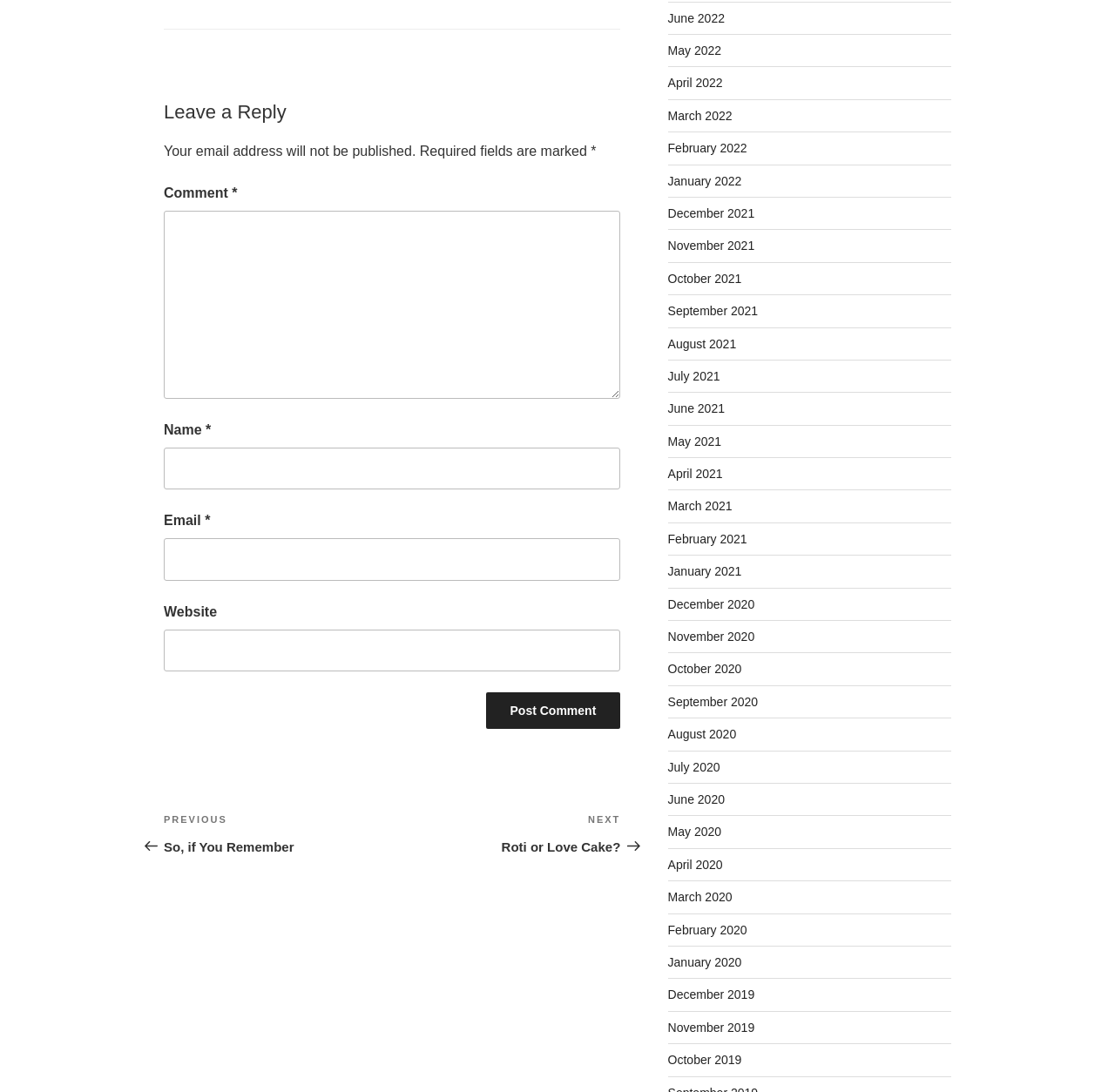Locate the bounding box coordinates of the clickable area to execute the instruction: "Go to previous post". Provide the coordinates as four float numbers between 0 and 1, represented as [left, top, right, bottom].

[0.147, 0.744, 0.352, 0.782]